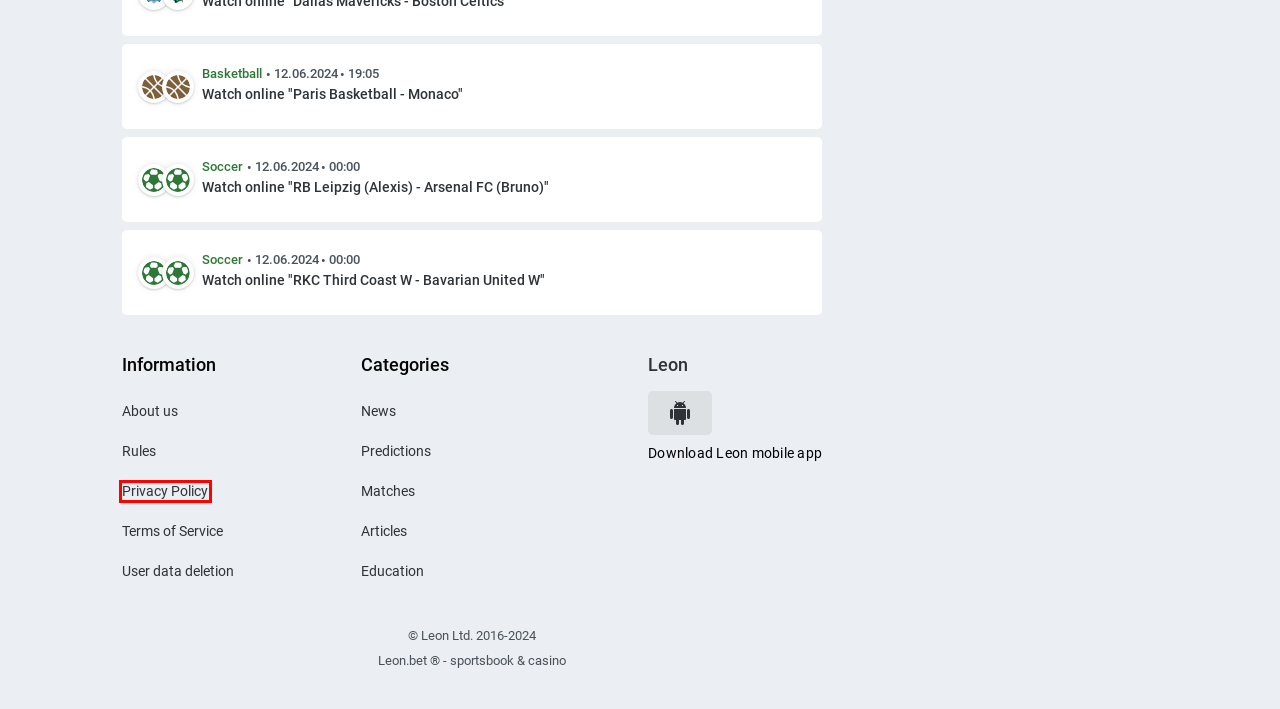Examine the screenshot of the webpage, noting the red bounding box around a UI element. Pick the webpage description that best matches the new page after the element in the red bounding box is clicked. Here are the candidates:
A. Online Casino & Sportsbook | Quick & Easy Sports Bets at Twin
B. Privacy Policy
C. Argentinos Jrs - Central Córdoba watch online 📺 13 June 2024
D. RB Leipzig (Alexis) - Arsenal FC (Bruno) watch online 📺 12 June 2024
E. User data deletion
F. Terms of Service
G. RKC Third Coast W - Bavarian United W watch online 📺 12 June 2024
H. Paris Basketball - Monaco watch online 📺 12 June 2024

B